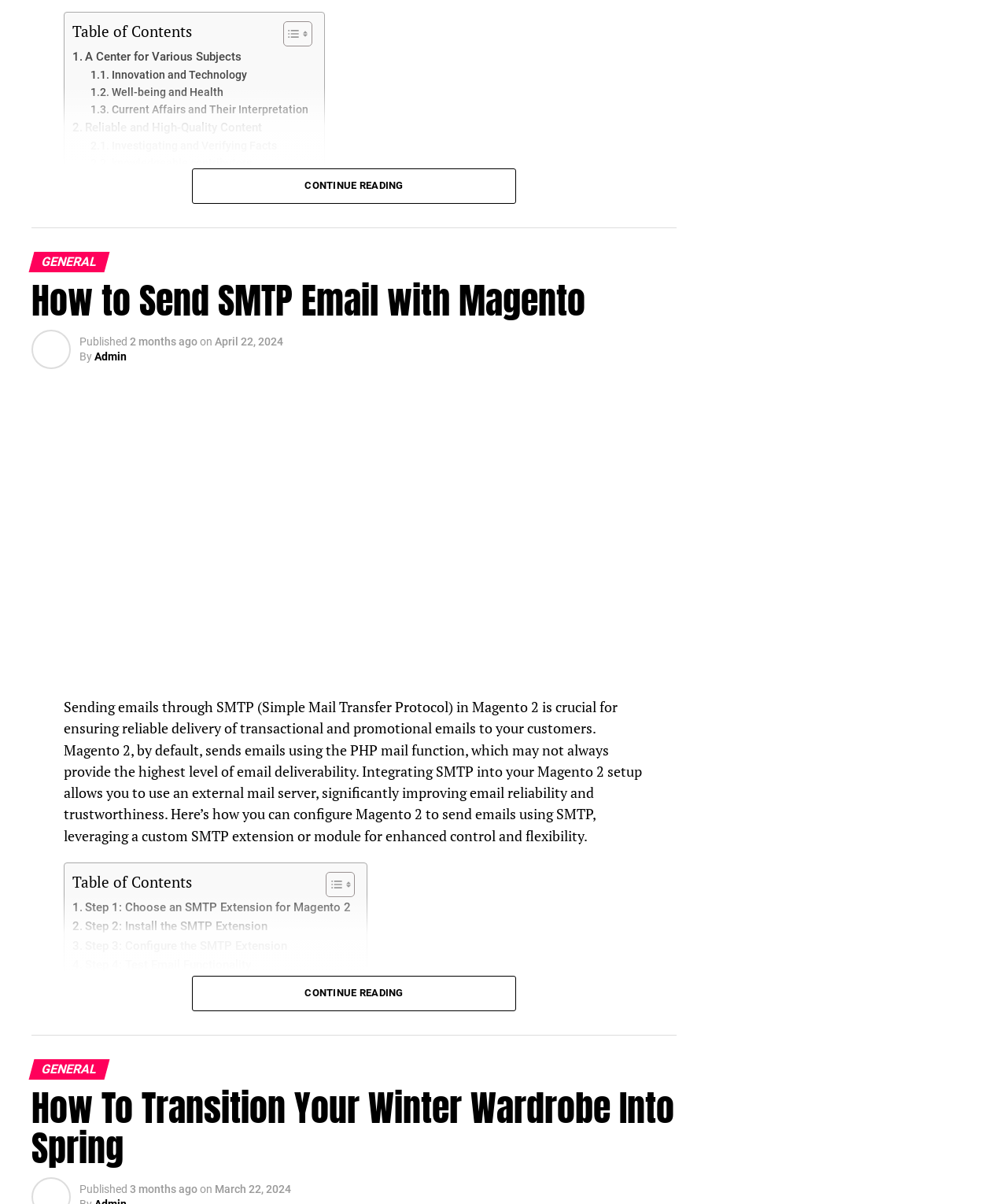Please identify the bounding box coordinates of the clickable region that I should interact with to perform the following instruction: "Learn about 'Innovation and Technology'". The coordinates should be expressed as four float numbers between 0 and 1, i.e., [left, top, right, bottom].

[0.063, 0.489, 0.64, 0.513]